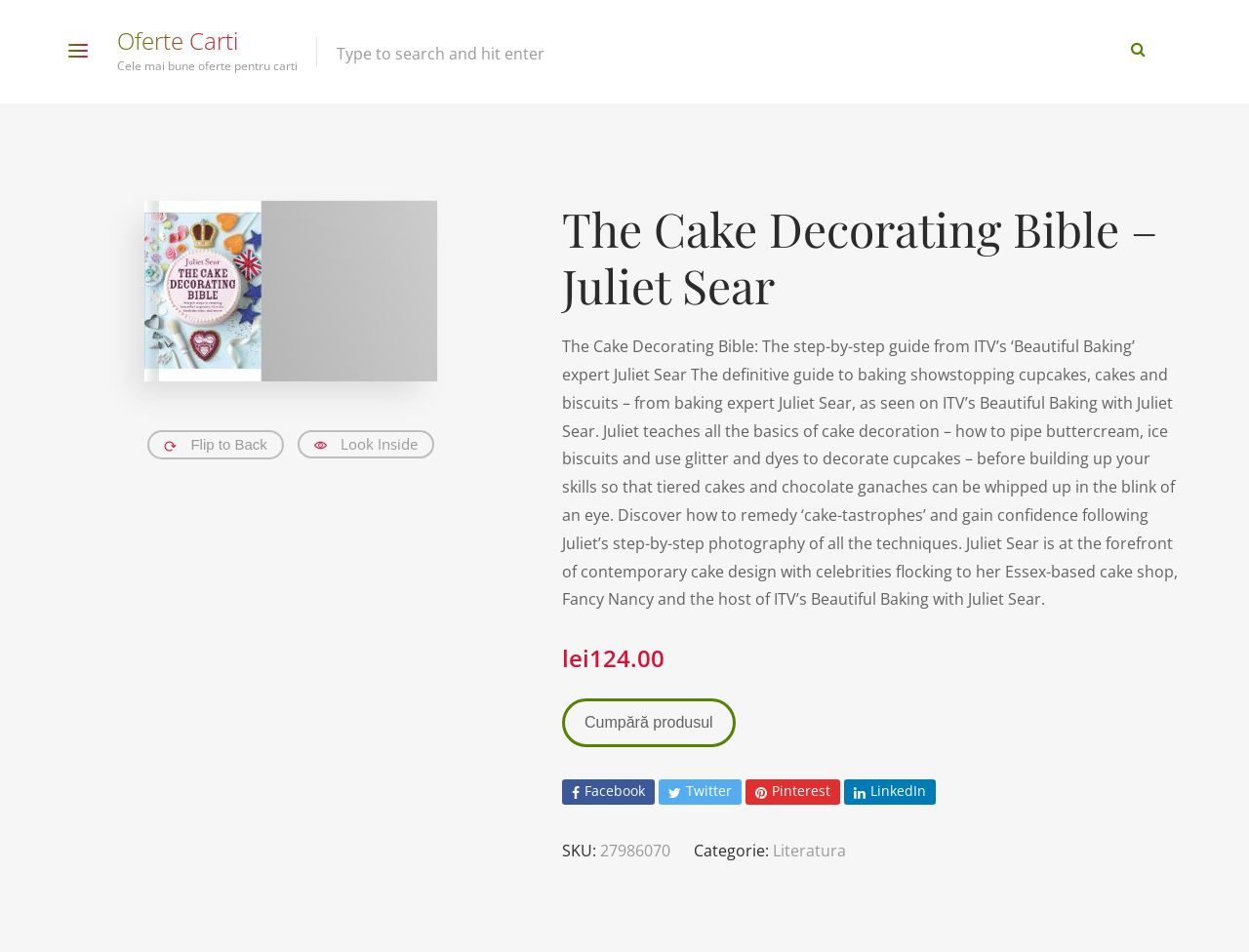What is the category of the book?
Can you offer a detailed and complete answer to this question?

I found the answer by looking at the category information on the webpage. There is a link element that says 'Literatura', which suggests that the book belongs to the category of Literatura.